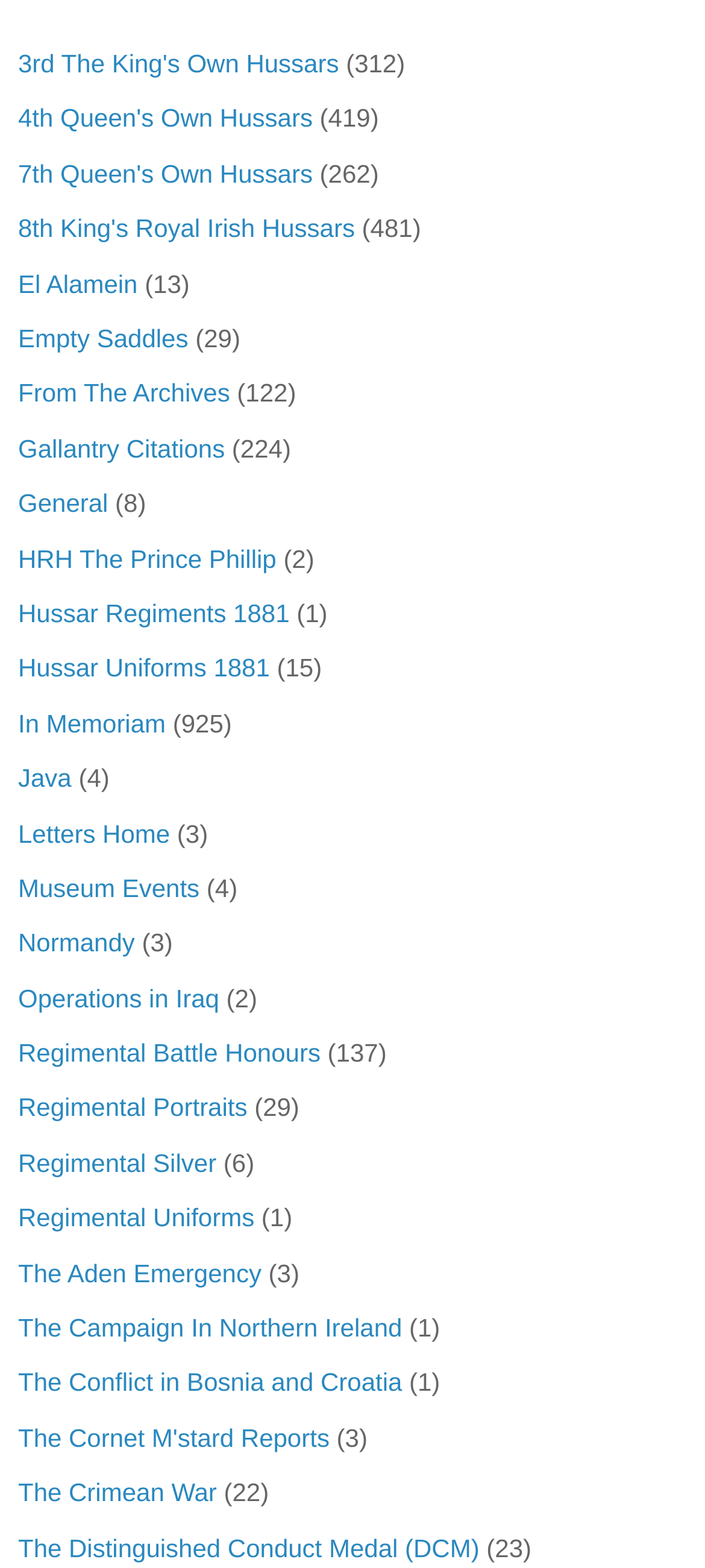Find the bounding box coordinates of the clickable area that will achieve the following instruction: "Learn about the Distinguished Conduct Medal (DCM)".

[0.026, 0.978, 0.68, 0.996]